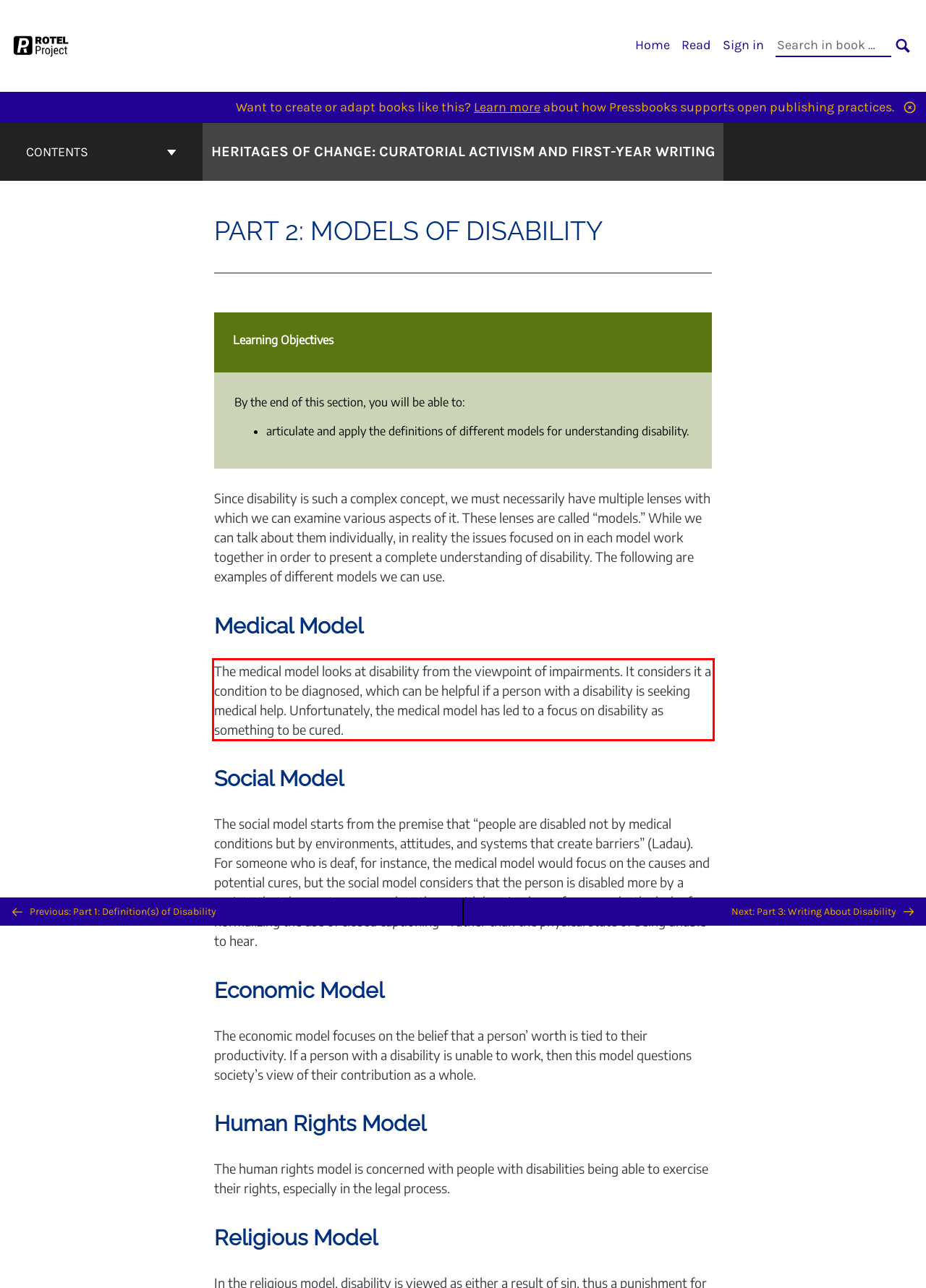Given a webpage screenshot, locate the red bounding box and extract the text content found inside it.

The medical model looks at disability from the viewpoint of impairments. It considers it a condition to be diagnosed, which can be helpful if a person with a disability is seeking medical help. Unfortunately, the medical model has led to a focus on disability as something to be cured.